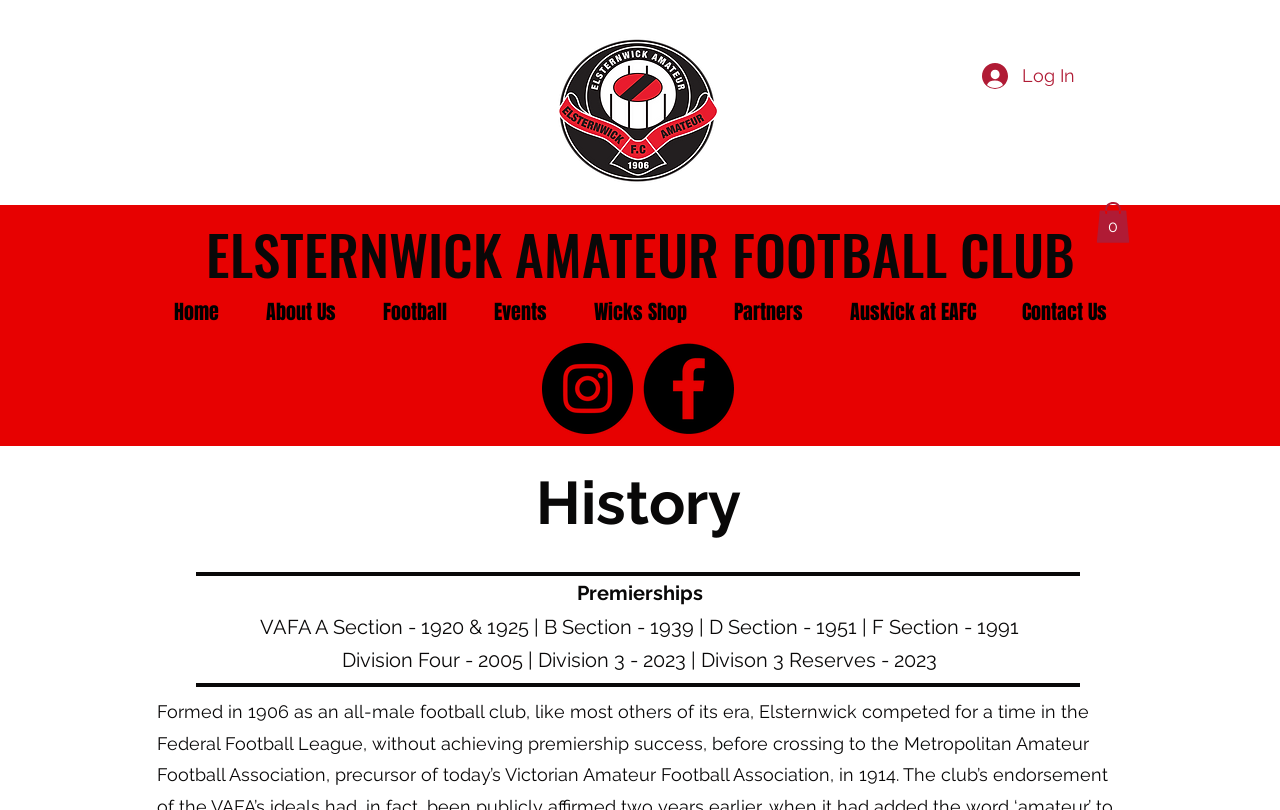Given the element description Auskick at EAFC, identify the bounding box coordinates for the UI element on the webpage screenshot. The format should be (top-left x, top-left y, bottom-right x, bottom-right y), with values between 0 and 1.

[0.645, 0.354, 0.78, 0.416]